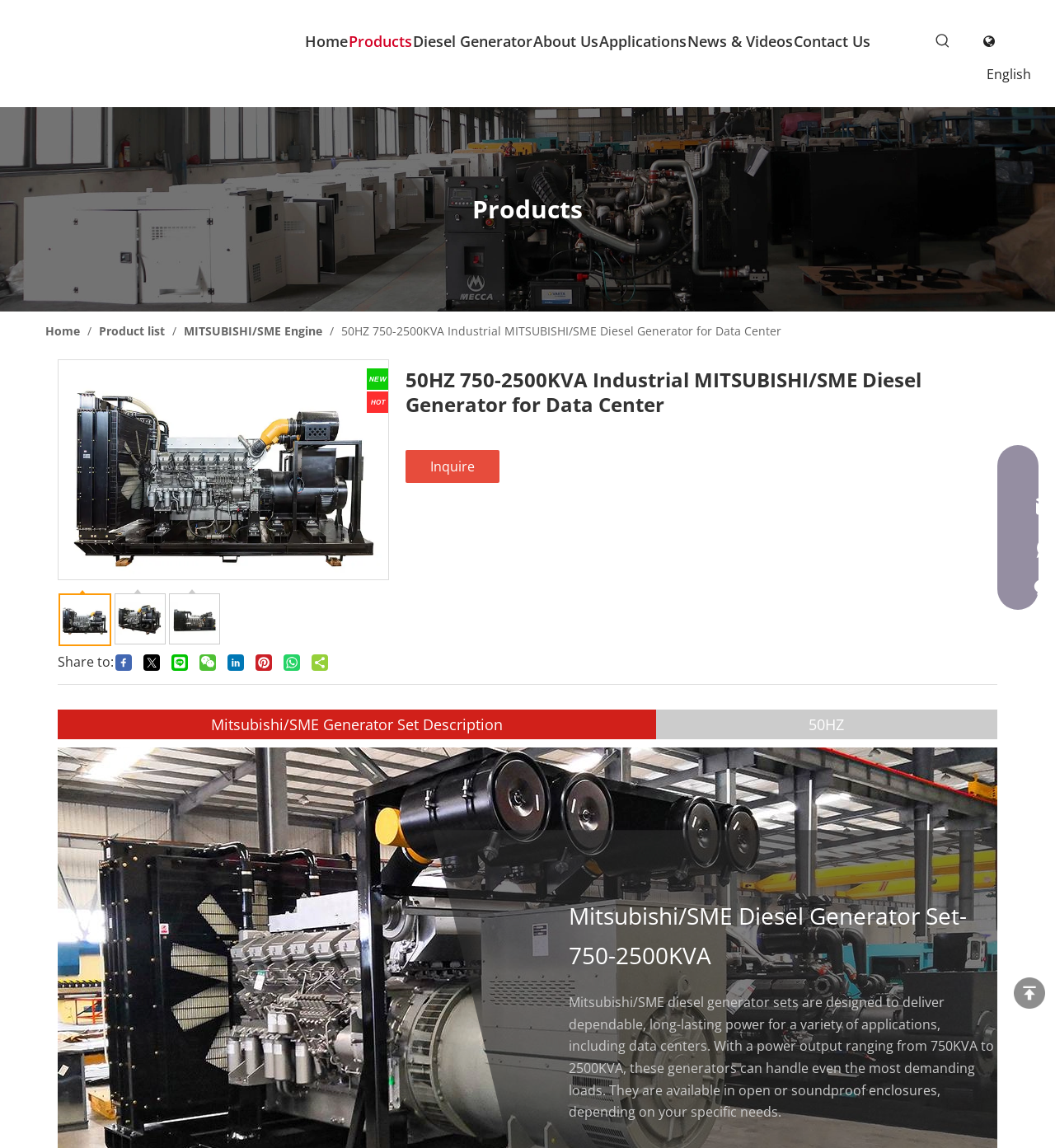Provide a thorough summary of the webpage.

This webpage is about a 50HZ 750-2500KVA Industrial MITSUBISHI/SME Diesel Generator Set offered by Mecca Power, a China-based manufacturer. At the top left corner, there is a logo of Mecca Power, accompanied by a navigation menu with links to "Home", "Products", "Diesel Generator", "About Us", "Applications", "News & Videos", and "Contact Us". 

Below the navigation menu, there is a section highlighting "Hot Keywords" with an image. To the right of this section, there is a language selection option with a link to switch to English.

The main content of the webpage is divided into two columns. The left column features a product description, including an image of the diesel generator, and a table with specifications. There are also links to share the product on various social media platforms.

The right column has a heading that reads "50HZ 750-2500KVA Industrial MITSUBISHI/SME Diesel Generator for Data Center" and features three links with images, presumably showcasing different aspects of the product. Below these links, there is a section with a table containing more product information.

Further down the page, there is a section with a detailed product description, highlighting the features and benefits of the Mitsubishi/SME diesel generator sets. This section is followed by a contact information section with phone numbers and an email address.

At the bottom of the page, there is a link to go back to the top of the page.